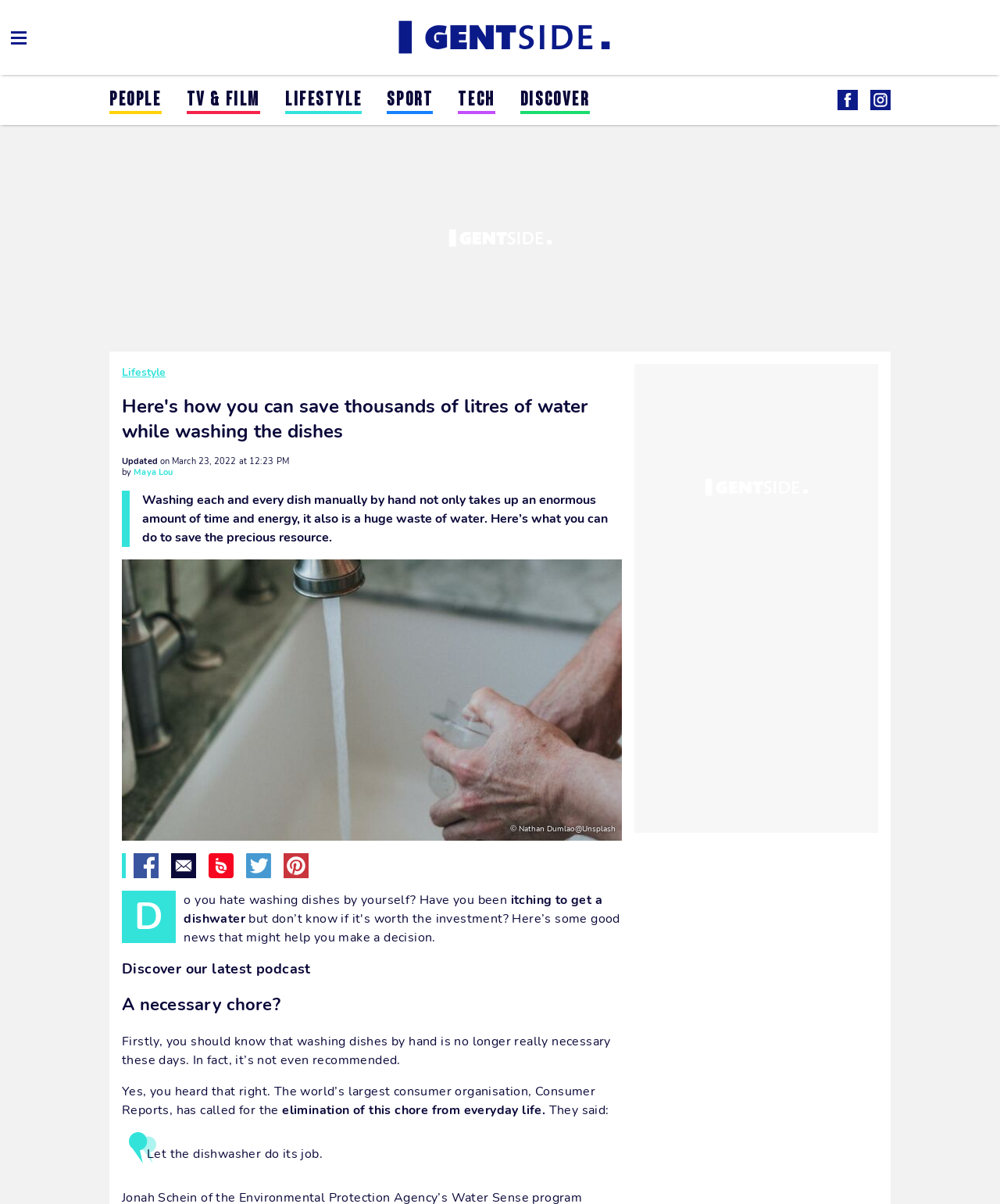Generate a comprehensive caption for the webpage you are viewing.

The webpage appears to be an article about the benefits of using a dishwasher instead of washing dishes by hand. At the top of the page, there are several links to different categories, including "PEOPLE", "TV & FILM", "LIFESTYLE", "SPORT", "TECH", and "DISCOVER", which are positioned horizontally across the page. Below these links, there is a heading that reads "Here's how you can save thousands of litres of water while washing the dishes".

To the right of the heading, there is a link to "Gentside Lifestyle" and another link to "Gentside UK". Below the heading, there is a static text that reads "Updated on March 23, 2022 at 12:23 PM" and an author credit "by Maya Lou". 

The main content of the article starts with a paragraph of text that explains the drawbacks of washing dishes by hand, including the amount of time and energy it takes, as well as the waste of water. Below this paragraph, there is a large image that takes up most of the width of the page, with a caption "© Nathan Dumlao@Unsplash" at the bottom.

The article continues with several paragraphs of text, including a section that discusses the recommendation by Consumer Reports to eliminate washing dishes by hand from everyday life. There are also several links to share the article on social media platforms, including Facebook, Mail, Flipboard, Twitter, and Pinterest.

At the bottom of the page, there is a heading that reads "A necessary chore?" and a paragraph of text that discusses the benefits of using a dishwasher. There is also a blockquote that reads "Let the dishwasher do its job."